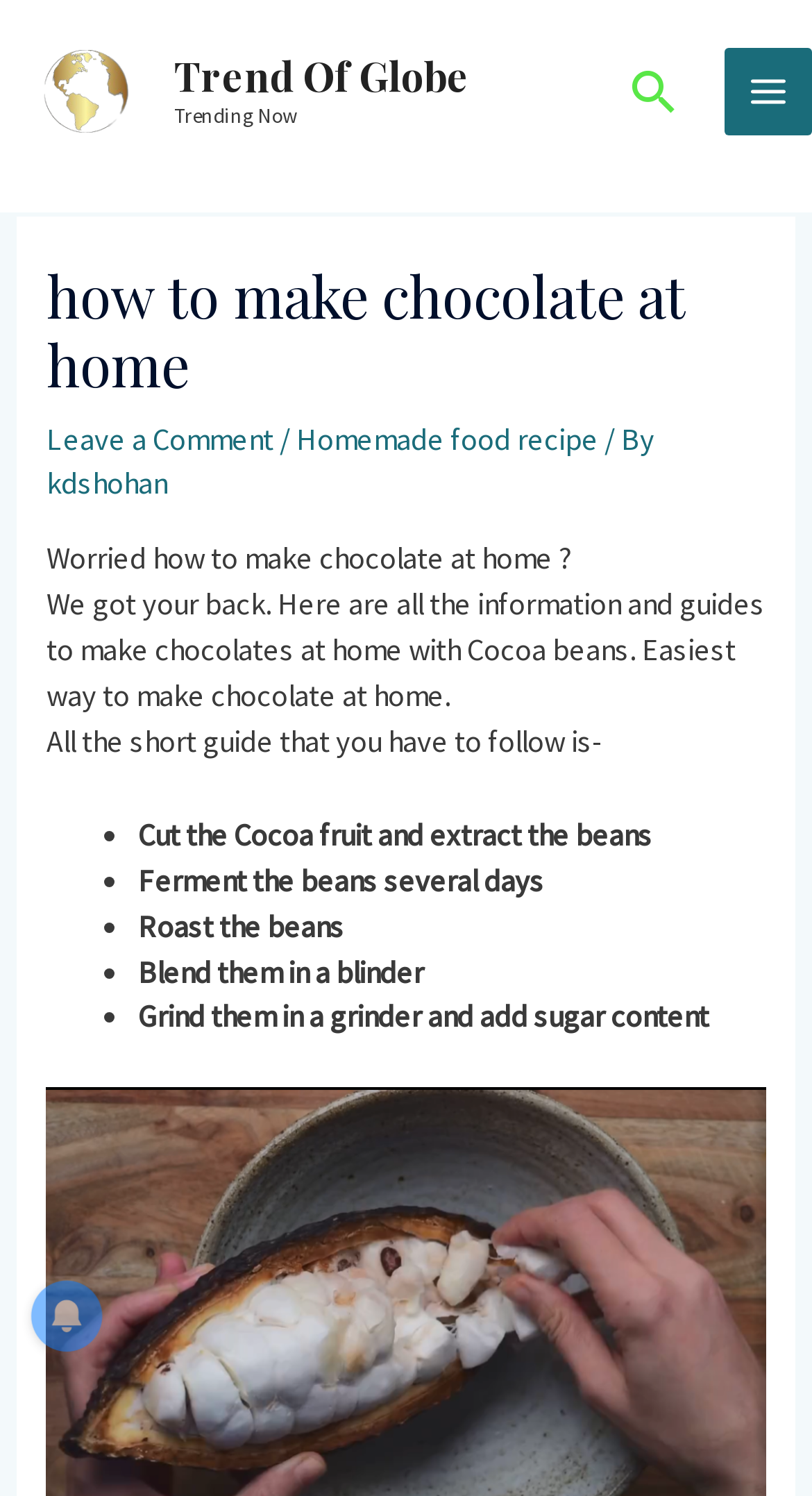Identify the bounding box coordinates for the UI element described by the following text: "Main Menu". Provide the coordinates as four float numbers between 0 and 1, in the format [left, top, right, bottom].

[0.893, 0.032, 1.0, 0.09]